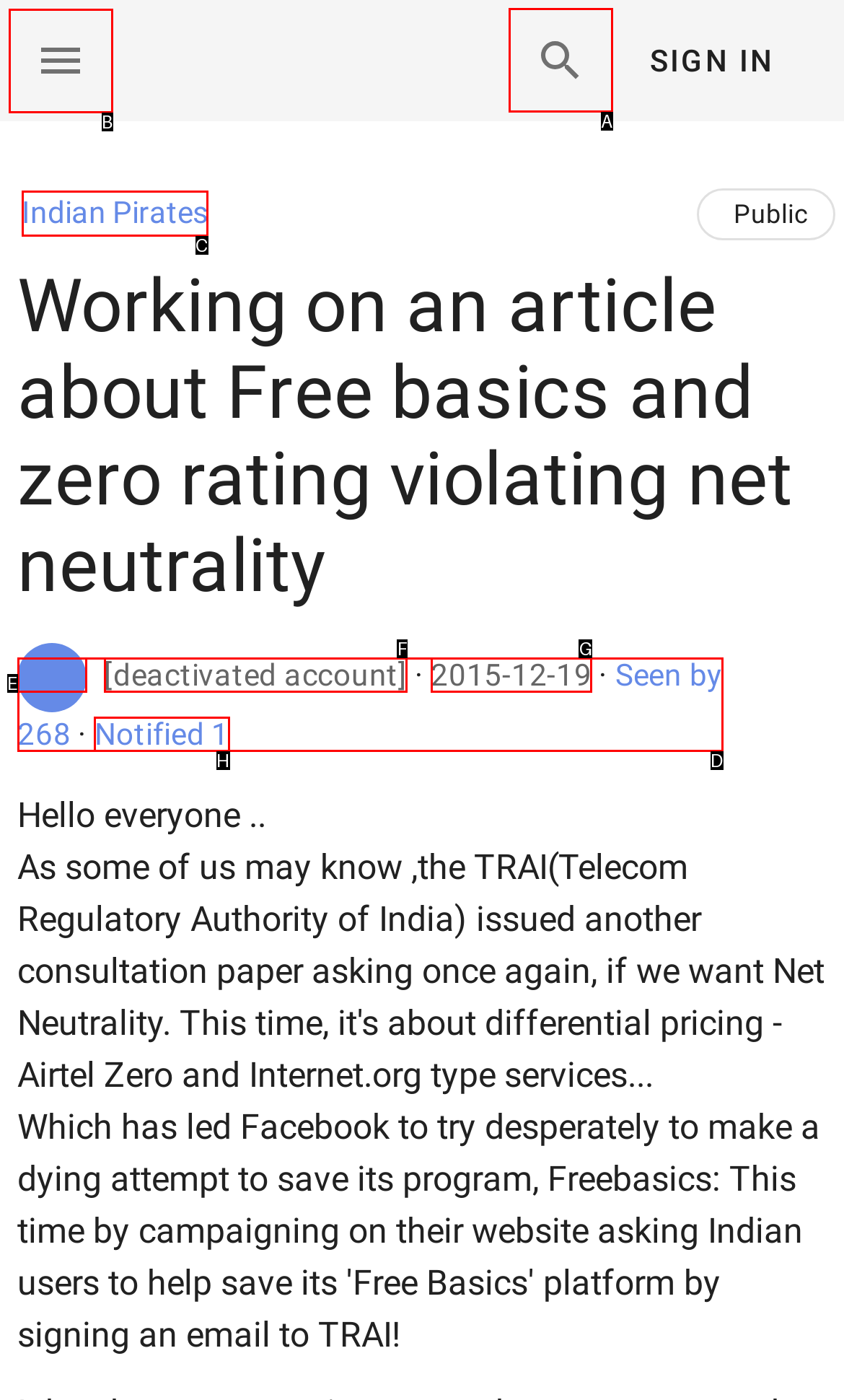To achieve the task: Search for something, indicate the letter of the correct choice from the provided options.

A